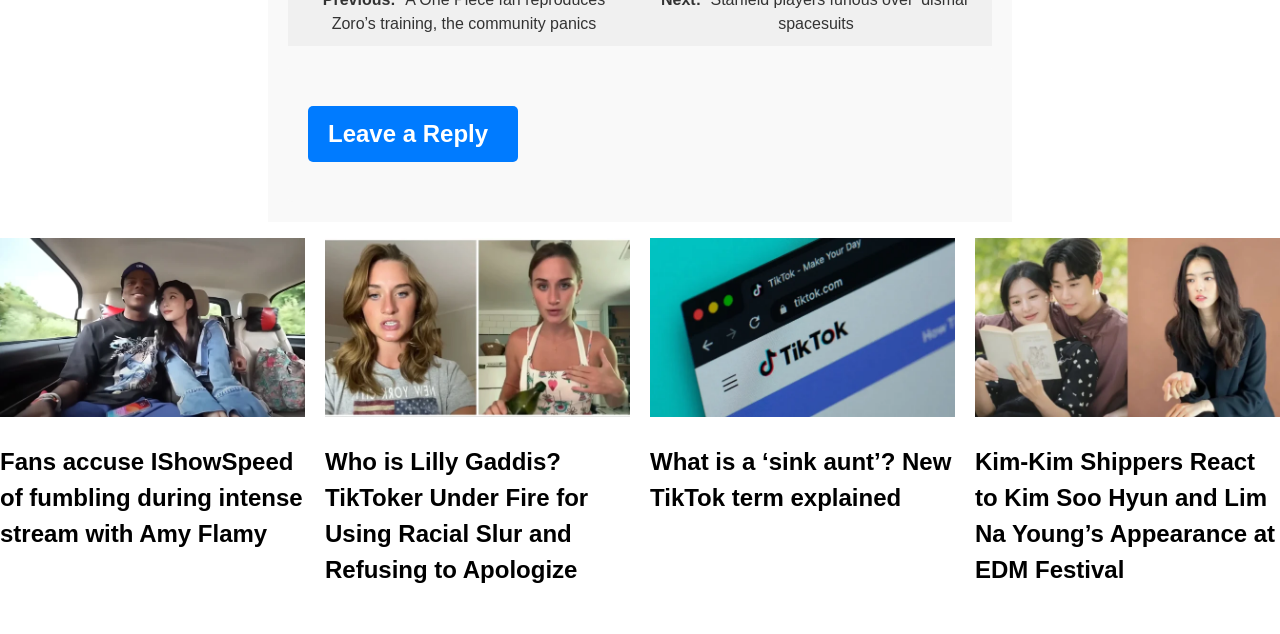How many comment fields are there?
Please use the image to deliver a detailed and complete answer.

There are three text boxes: 'Name *', 'Email *', and 'Comment', which are all required fields, so there are three comment fields.